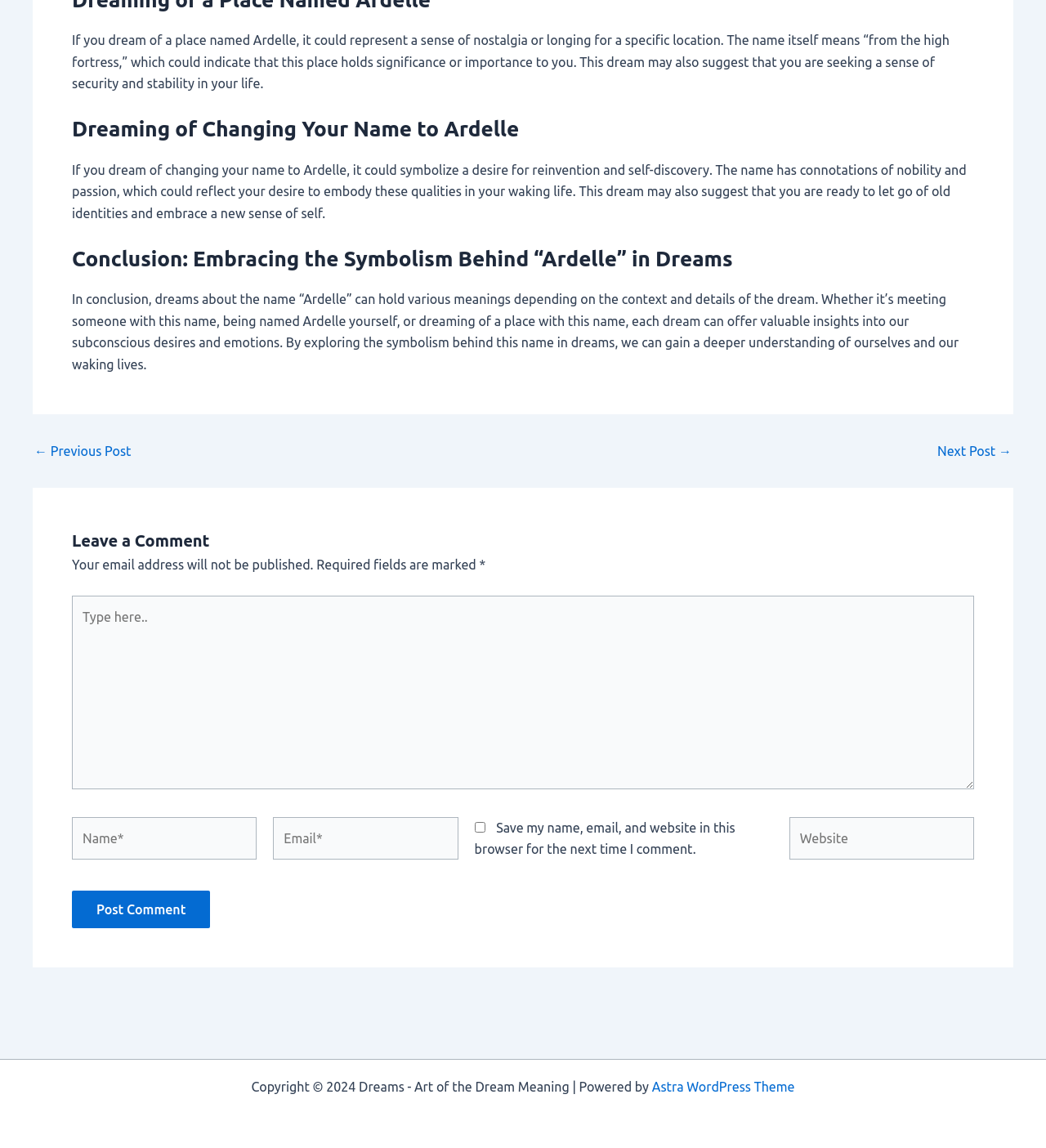Locate the bounding box coordinates of the area that needs to be clicked to fulfill the following instruction: "Type in the 'Name*' field". The coordinates should be in the format of four float numbers between 0 and 1, namely [left, top, right, bottom].

[0.069, 0.712, 0.246, 0.749]